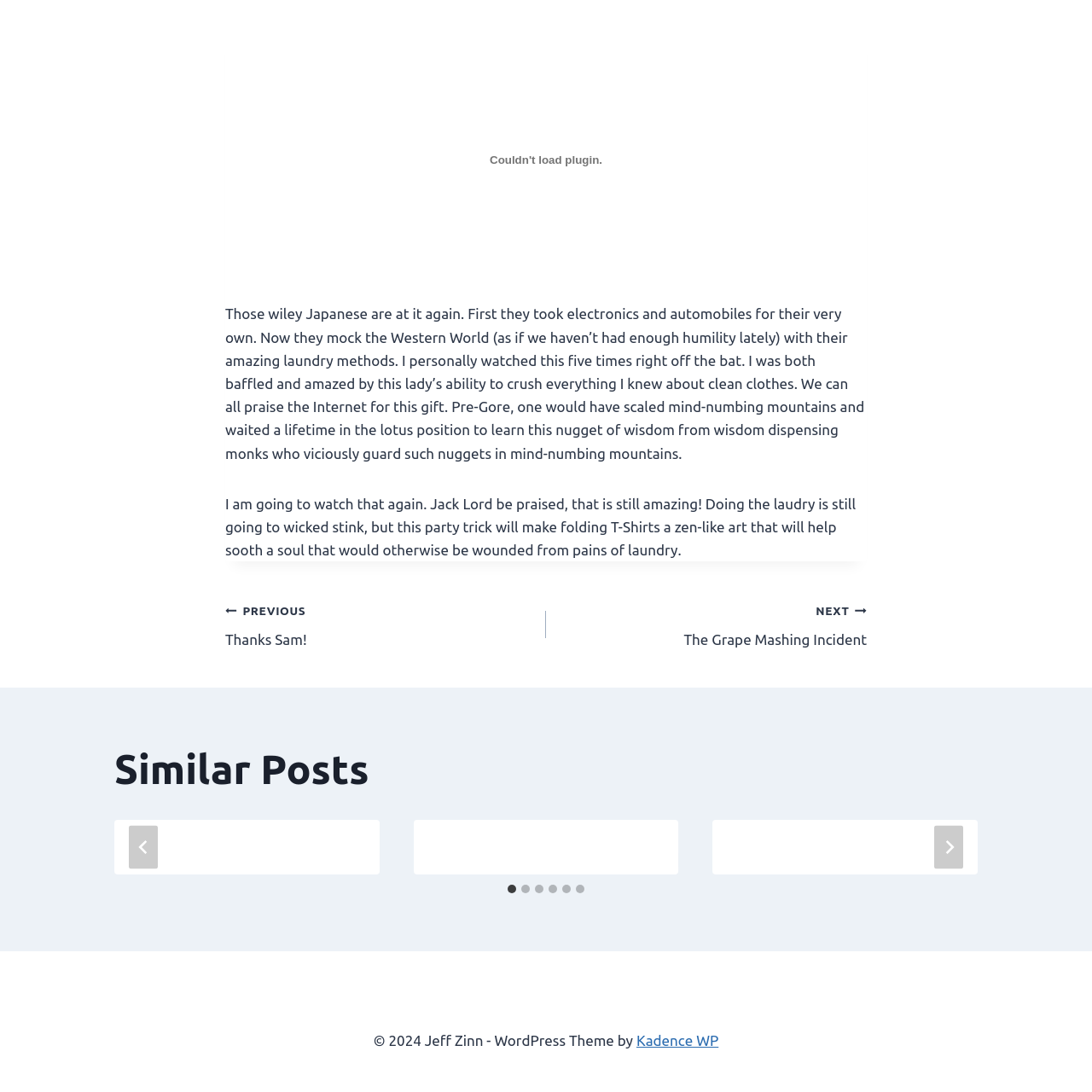What is the navigation section for?
Give a one-word or short-phrase answer derived from the screenshot.

To navigate between posts